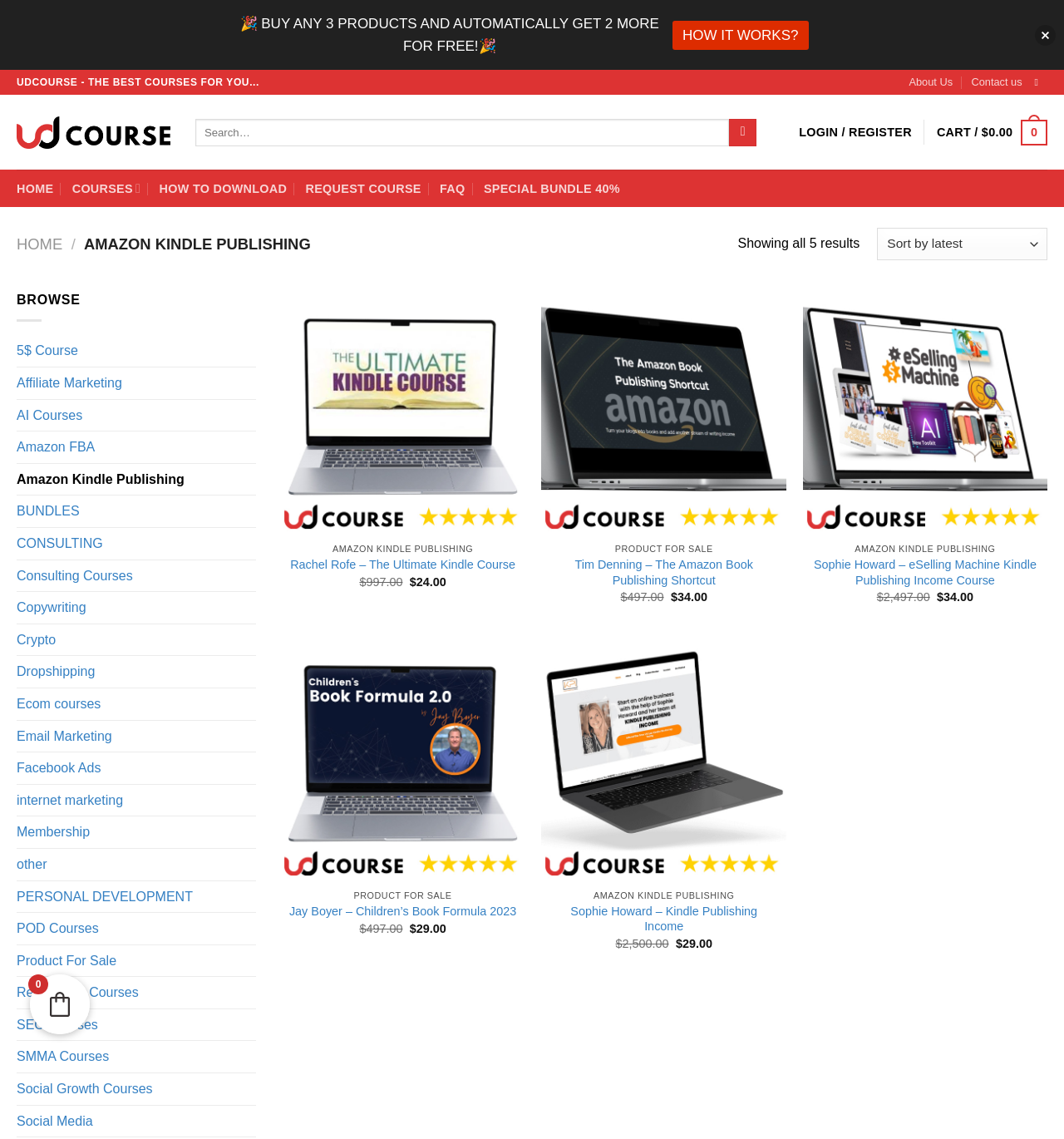Describe all the visual and textual components of the webpage comprehensively.

The webpage is about Amazon Kindle Publishing, with a prominent header displaying the title "UDCOURSE - THE BEST COURSES FOR YOU..." at the top left corner. Below the header, there are several navigation links, including "About Us", "Contact us", "Send us an email", and "LOGIN / REGISTER" on the top right side. 

On the top left side, there is a search bar with a submit button, allowing users to search for specific courses. Below the search bar, there are several main navigation links, including "HOME", "COURSES", "HOW TO DOWNLOAD", "REQUEST COURSE", "FAQ", and "SPECIAL BUNDLE 40%". 

The main content area displays a list of courses, with five results shown. Each course is presented with a title, original price, and current price. There are also "Add to wishlist" and "Add to cart" buttons for each course. The courses are listed in a vertical column, with the first course being "Rachel Rofe – The Ultimate Kindle Course", followed by "Tim Denning – The Amazon Book Publishing Shortcut", "Sophie Howard – eSelling Machine Kindle Publishing Income Course", and "Jay Boyer – Children’s Book Formula 2023". 

On the right side of the main content area, there is a filter or sorting option, allowing users to browse courses by category, such as "$5 Course", "Affiliate Marketing", "AI Courses", and more.